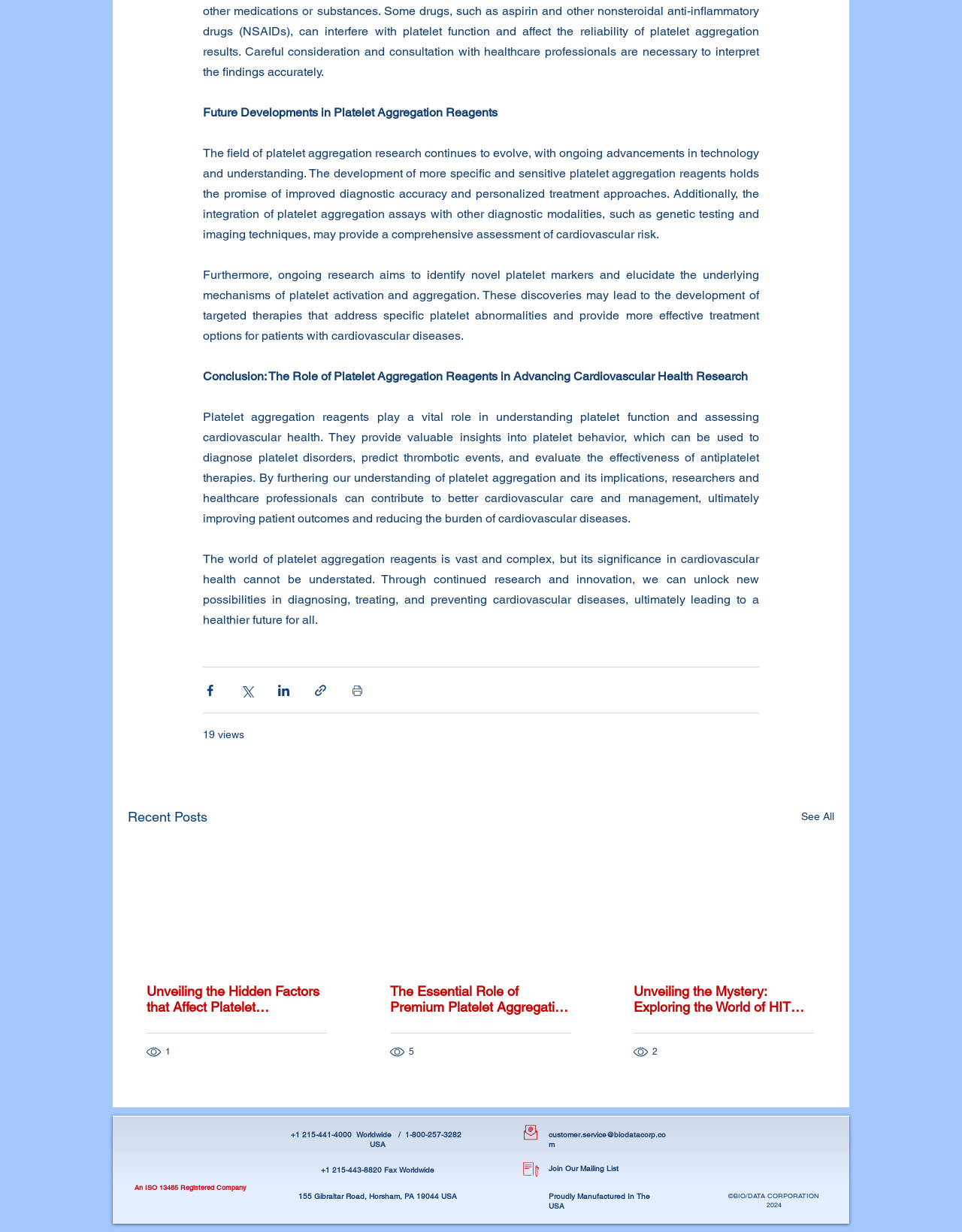Can you show the bounding box coordinates of the region to click on to complete the task described in the instruction: "See All"?

[0.833, 0.654, 0.867, 0.672]